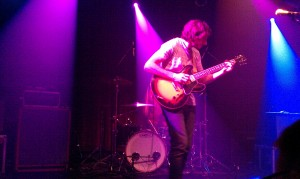Respond to the question with just a single word or phrase: 
What is behind the musician?

Drum kit